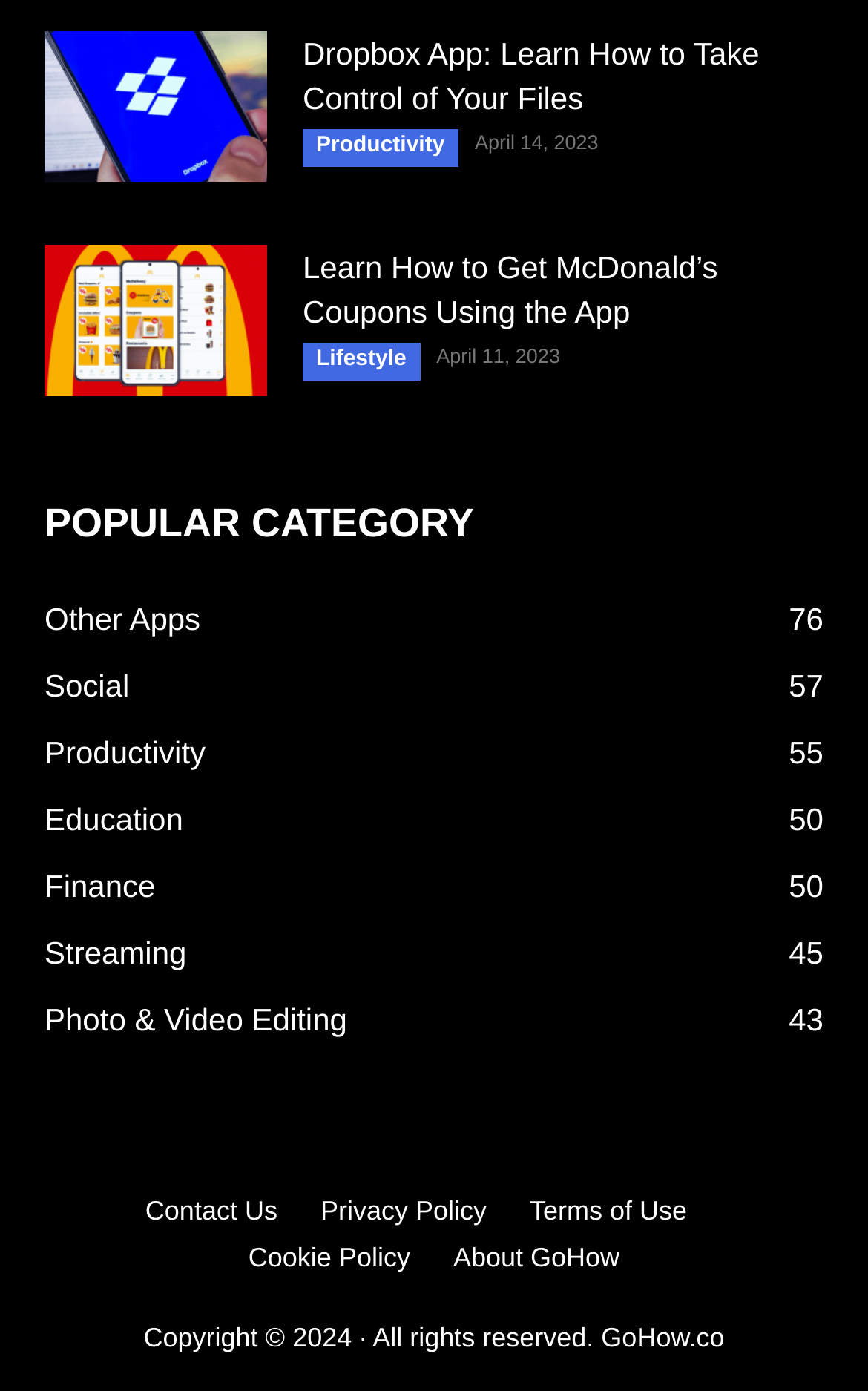Please identify the bounding box coordinates of the clickable area that will fulfill the following instruction: "Learn about Dropbox App". The coordinates should be in the format of four float numbers between 0 and 1, i.e., [left, top, right, bottom].

[0.349, 0.022, 0.949, 0.086]